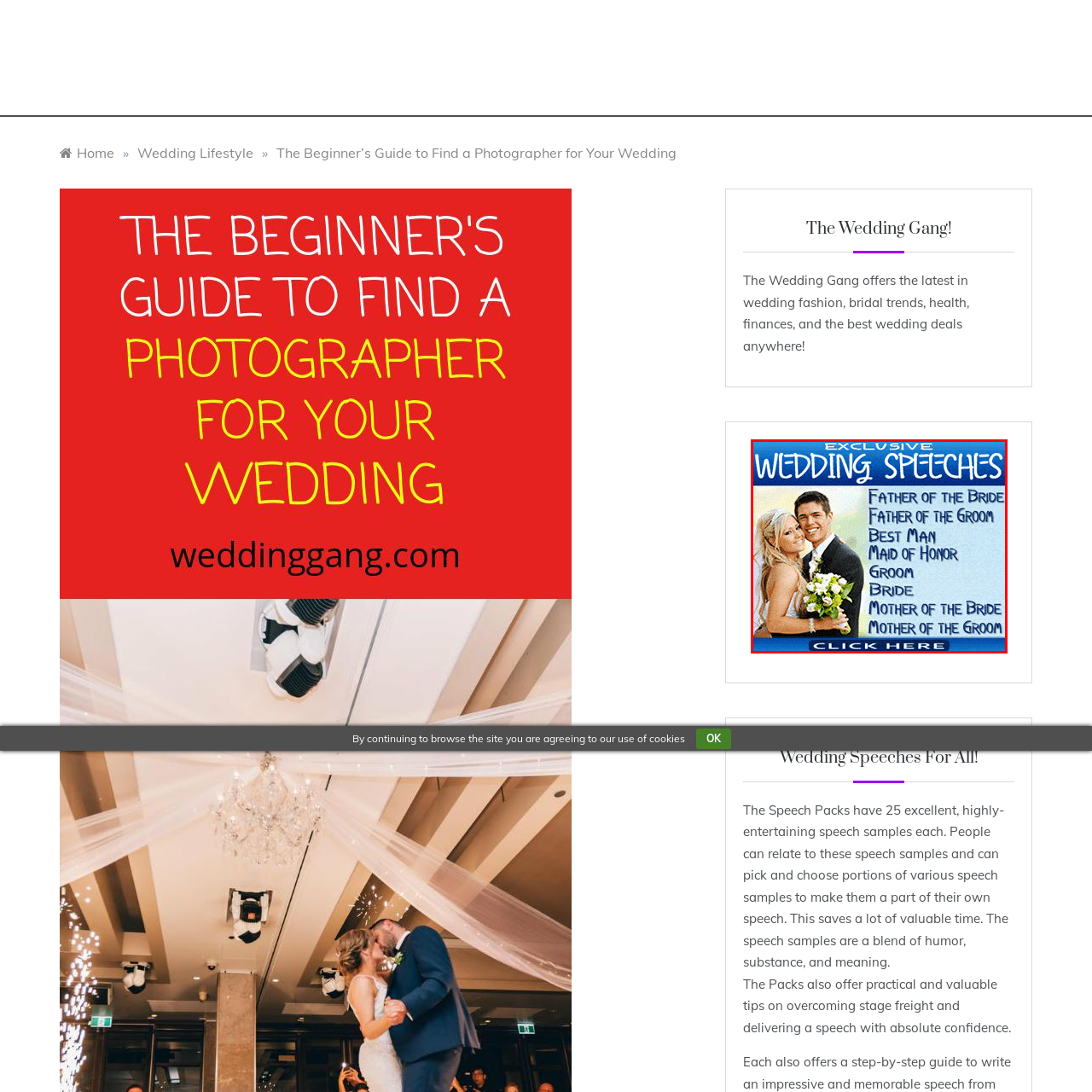Pay attention to the area highlighted by the red boundary and answer the question with a single word or short phrase: 
How many categories of wedding speeches are listed?

7